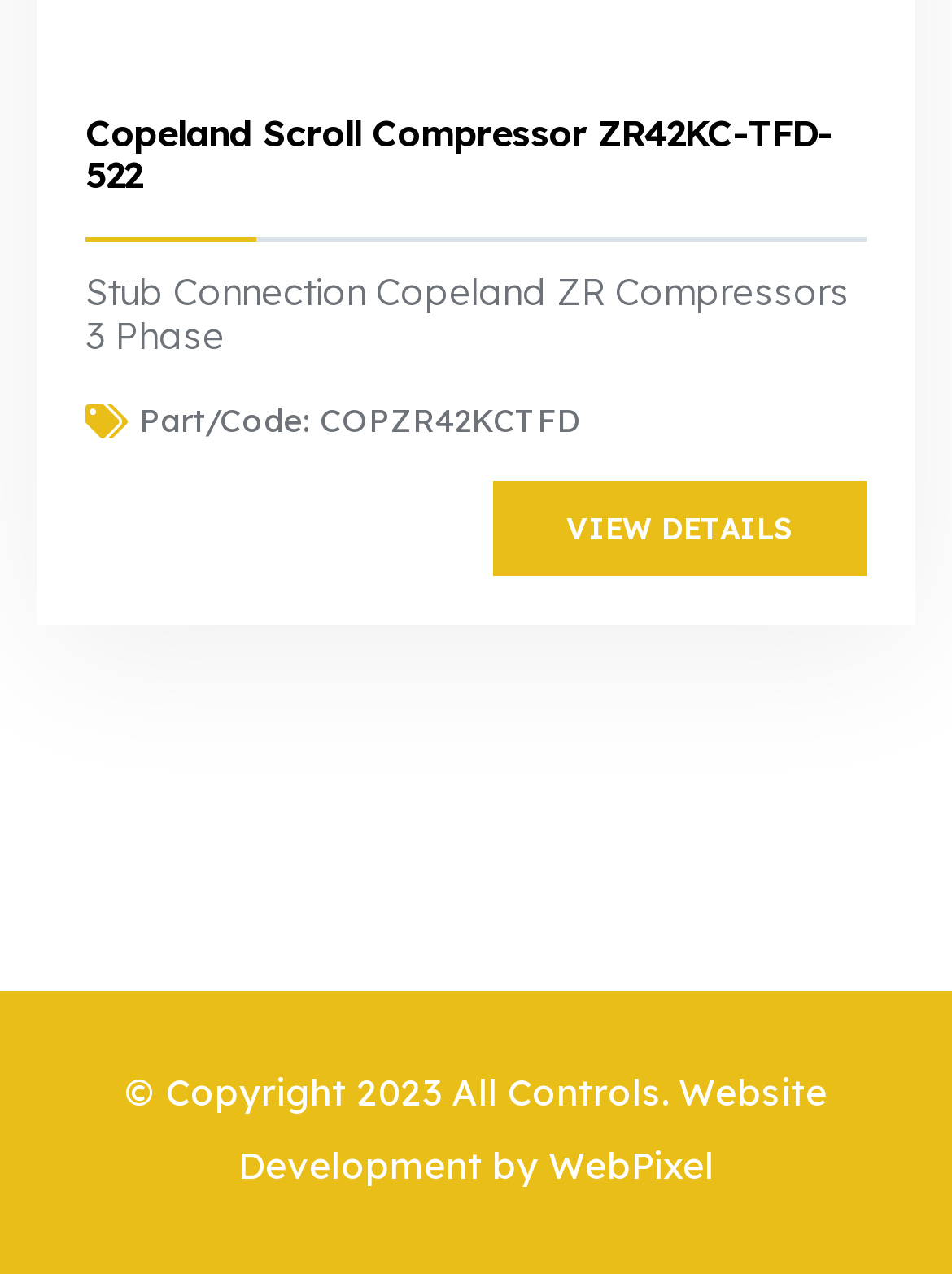Locate the UI element described by Copeland Scroll Compressor ZR42KC-TFD-522 in the provided webpage screenshot. Return the bounding box coordinates in the format (top-left x, top-left y, bottom-right x, bottom-right y), ensuring all values are between 0 and 1.

[0.09, 0.086, 0.875, 0.155]